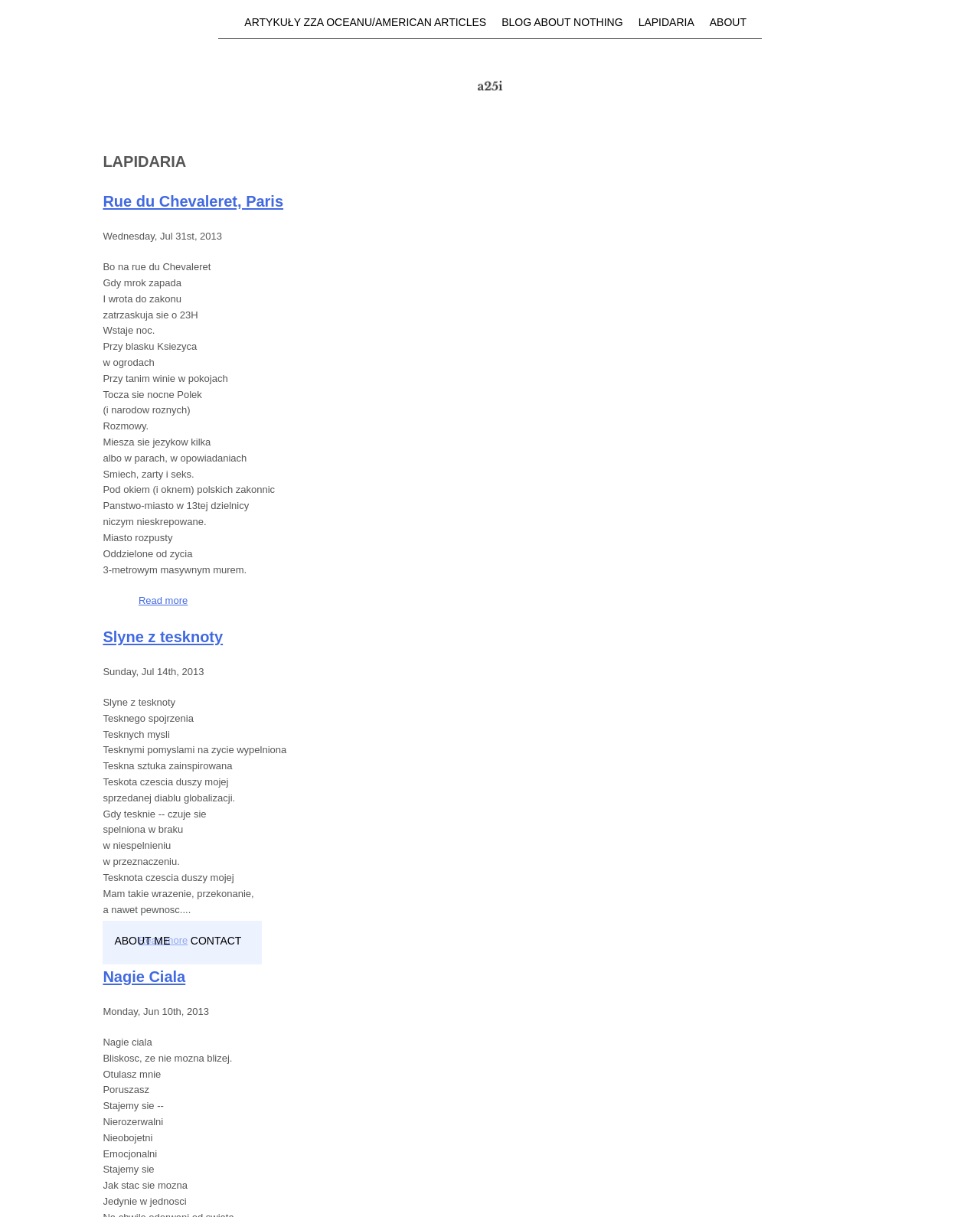Extract the bounding box coordinates of the UI element described by: "About Me". The coordinates should include four float numbers ranging from 0 to 1, e.g., [left, top, right, bottom].

[0.117, 0.768, 0.174, 0.778]